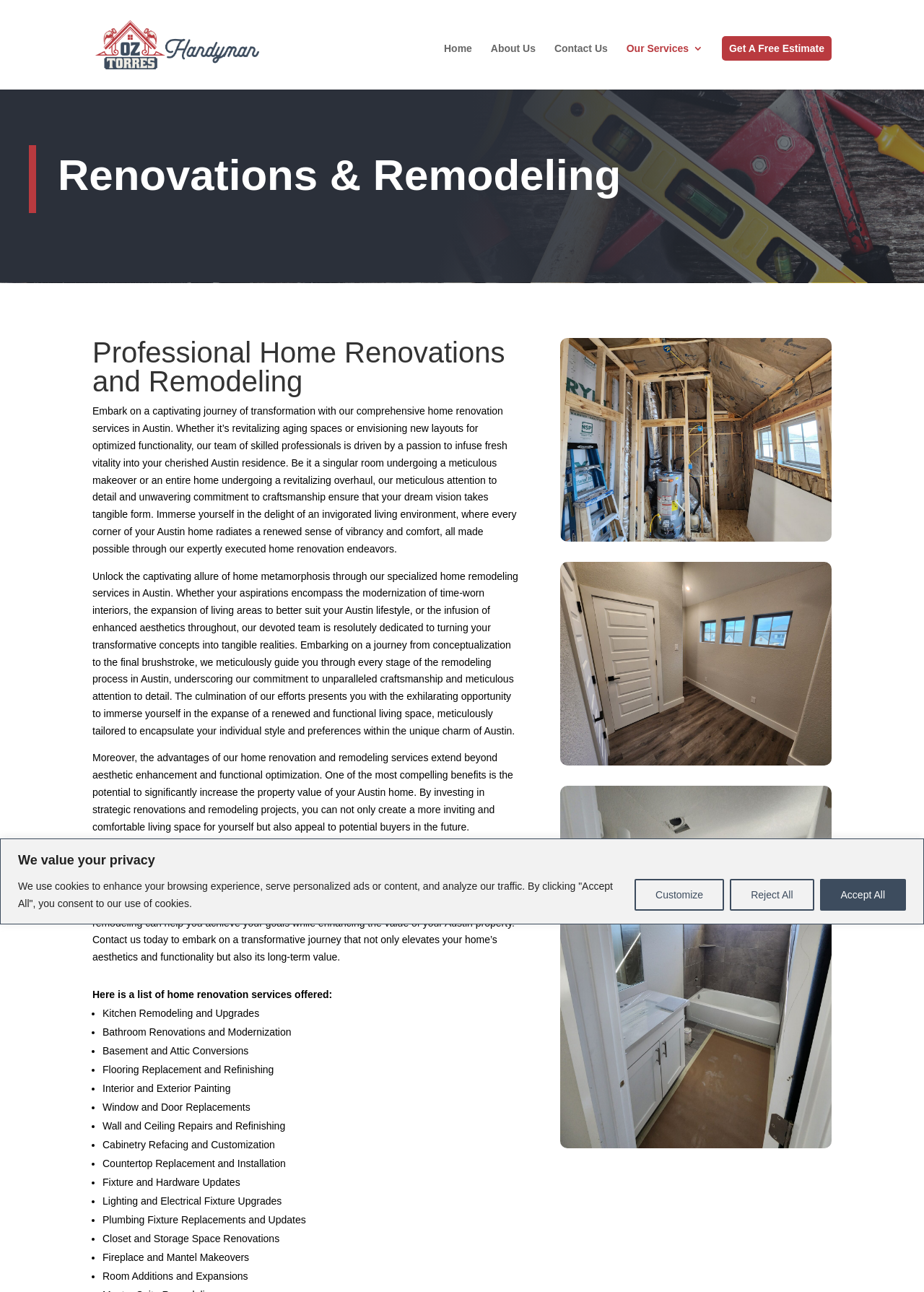Locate the coordinates of the bounding box for the clickable region that fulfills this instruction: "View 'Austin Electrician and Home Repair Experts'".

[0.103, 0.007, 0.366, 0.062]